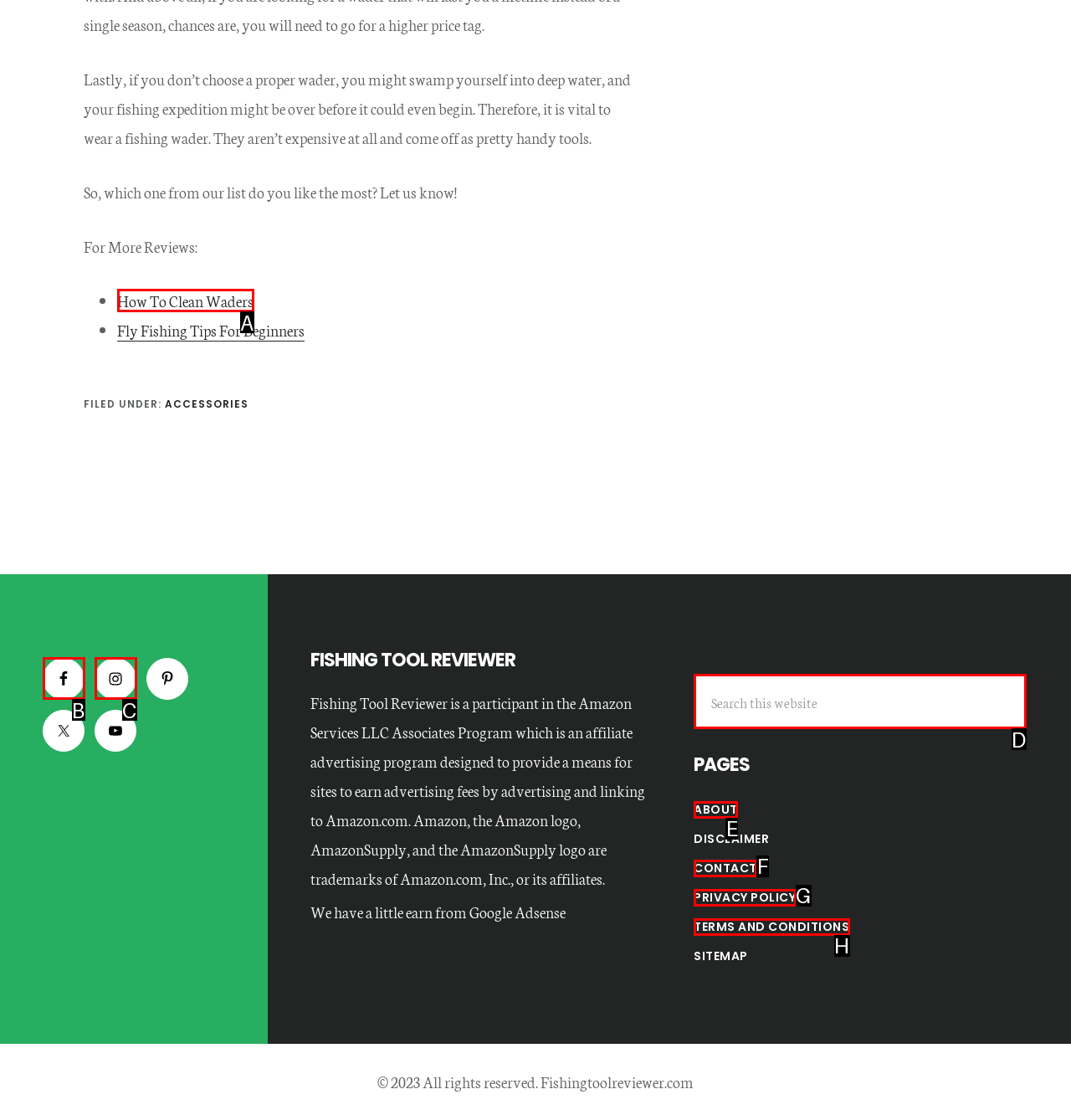Using the description: How To Clean Waders, find the HTML element that matches it. Answer with the letter of the chosen option.

A